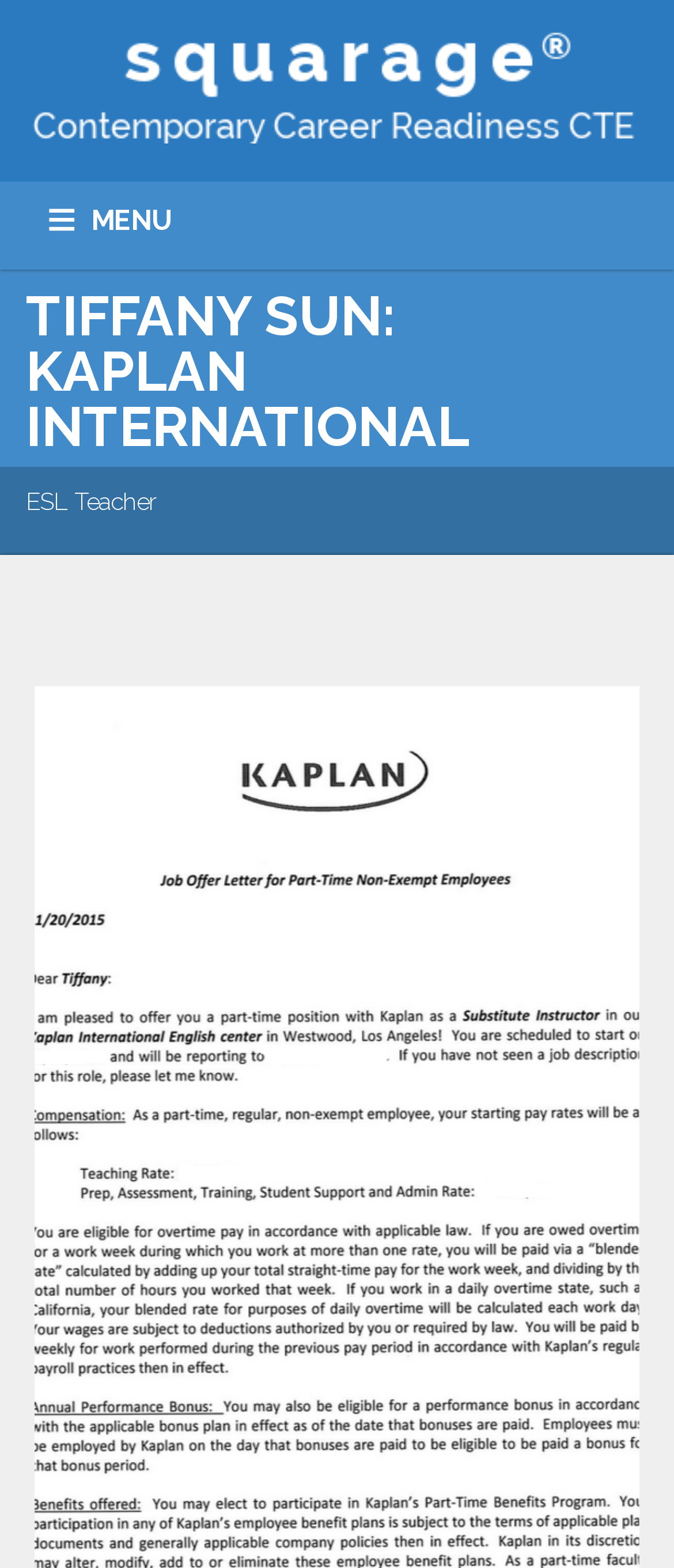Identify and provide the title of the webpage.

TIFFANY SUN: KAPLAN INTERNATIONAL